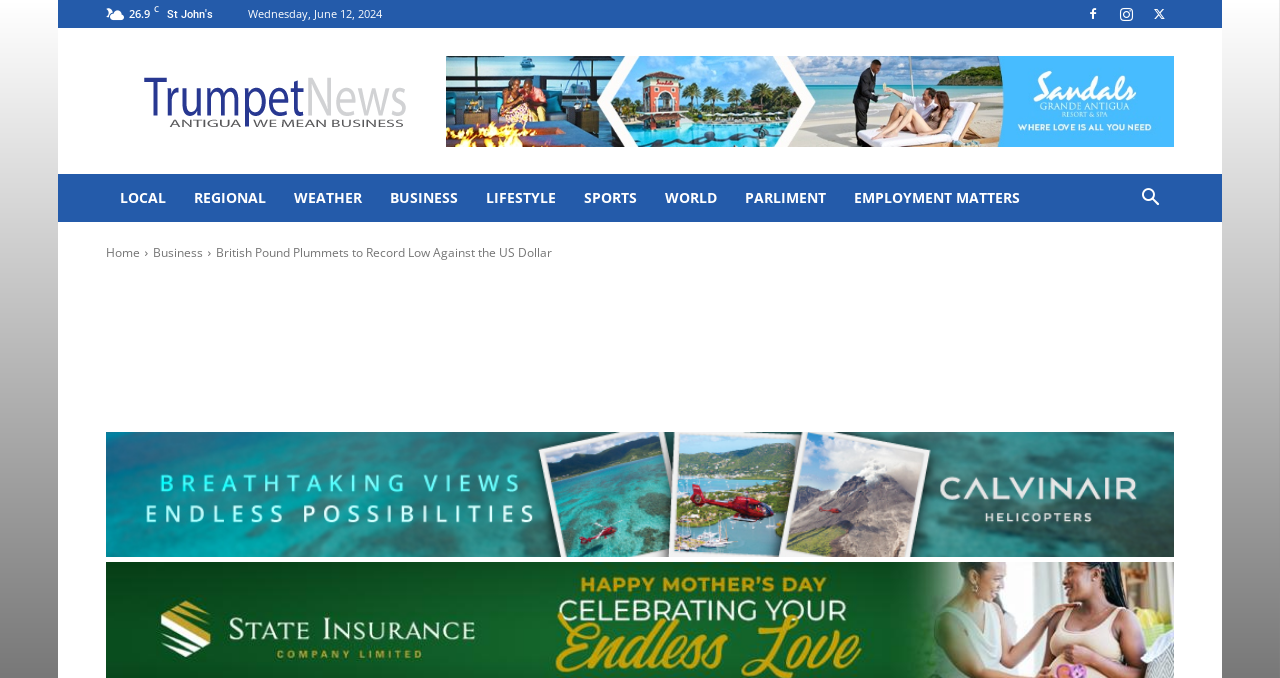Based on the image, please elaborate on the answer to the following question:
What is the current temperature?

I found the temperature information on the top left corner of the webpage, which is displayed as '26.9' followed by the unit 'C'.